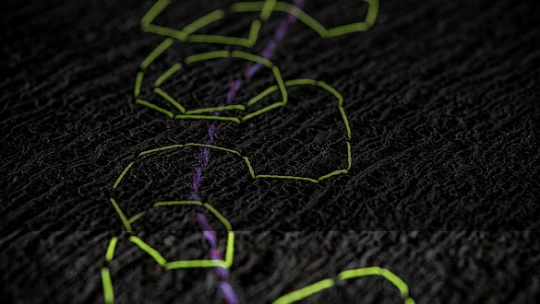What shape is prominent in the geometric pattern?
Could you give a comprehensive explanation in response to this question?

The caption describes the vibrant neon green thread as creating a 'striking geometric pattern with several hexagonal shapes', implying that hexagons are a dominant feature of the design.